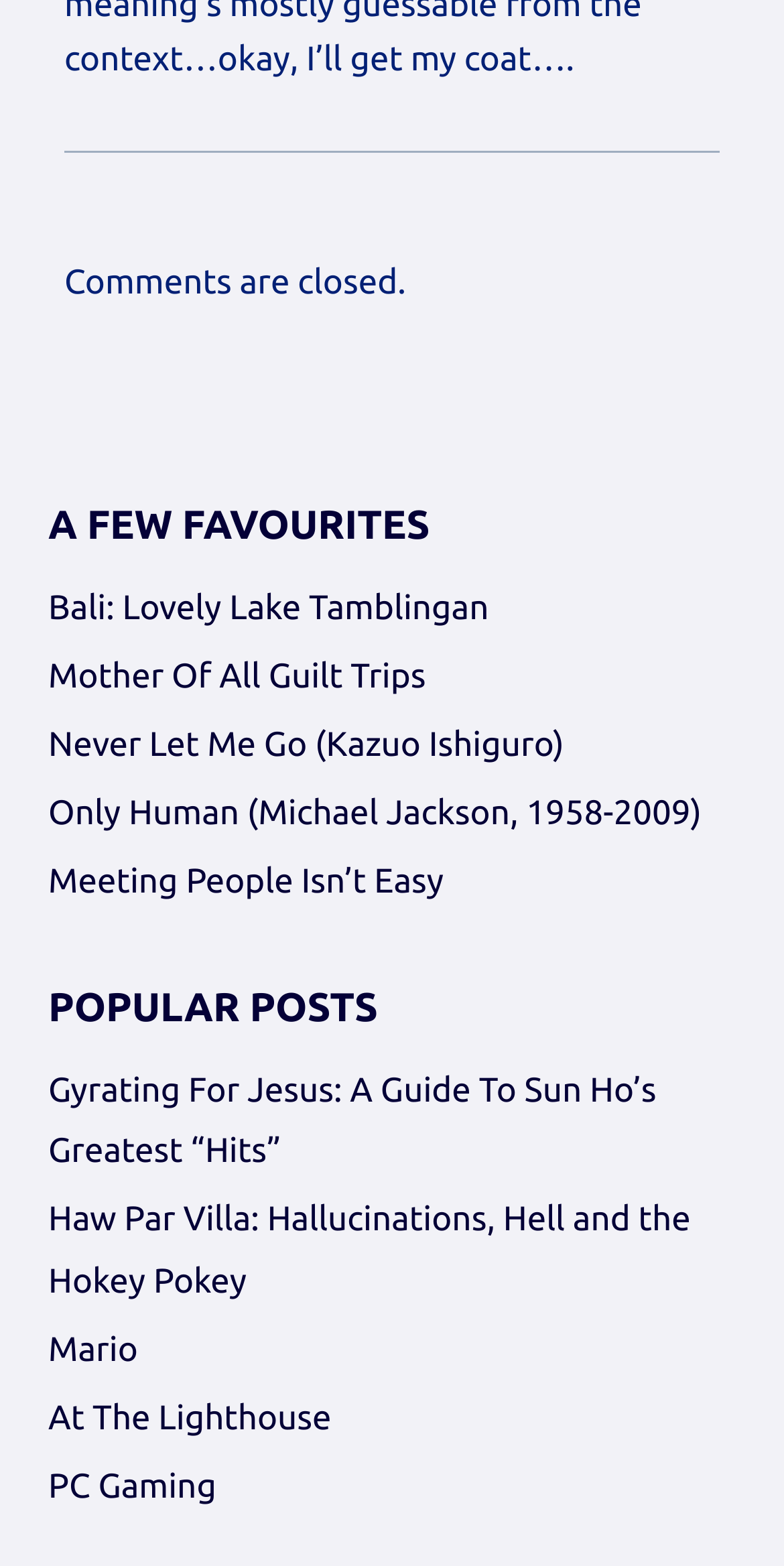Please determine the bounding box coordinates of the area that needs to be clicked to complete this task: 'read about Bali: Lovely Lake Tamblingan'. The coordinates must be four float numbers between 0 and 1, formatted as [left, top, right, bottom].

[0.062, 0.367, 0.938, 0.411]